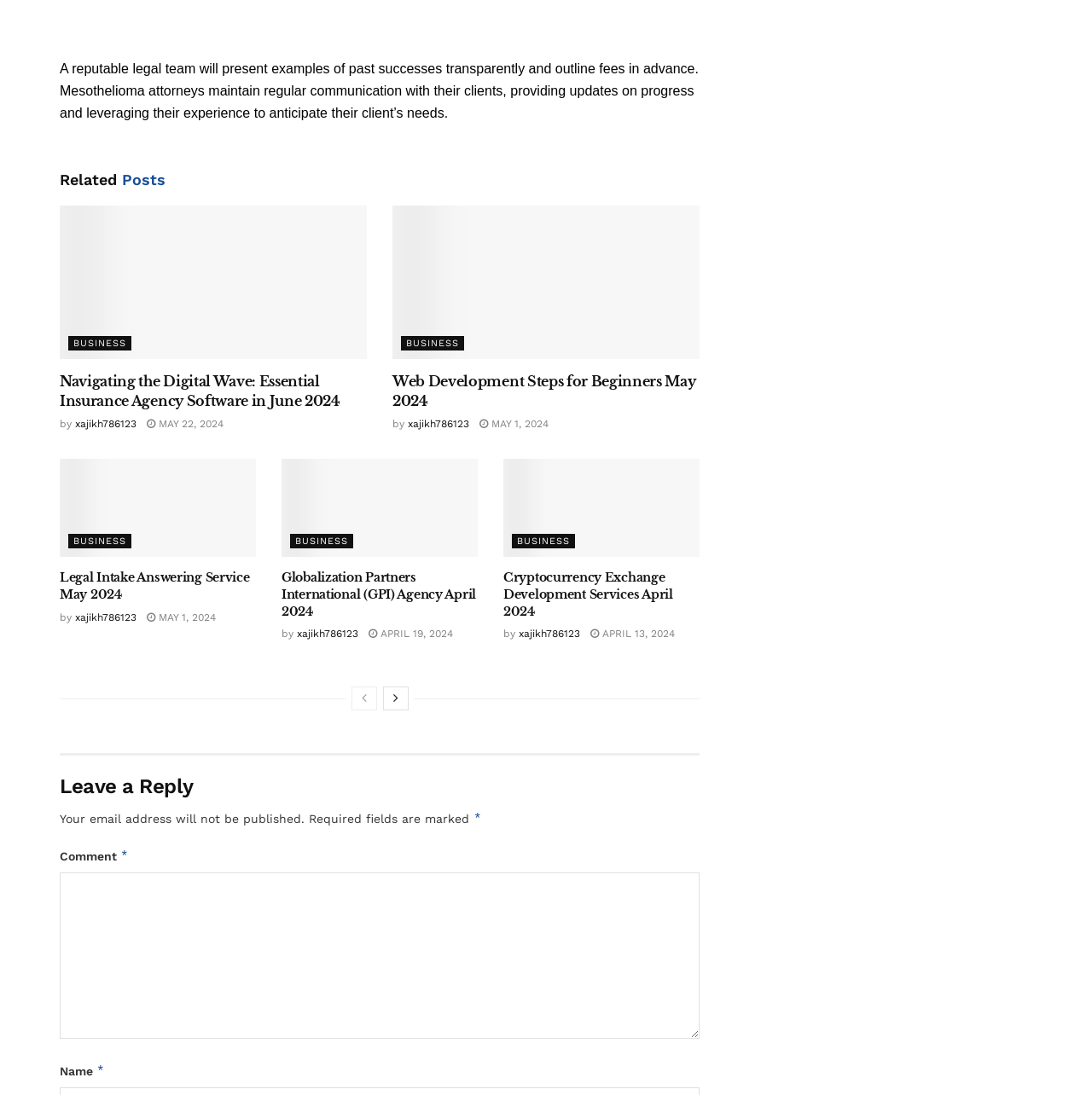Using the information in the image, give a comprehensive answer to the question: 
What is the purpose of the textbox at the bottom of the page?

The textbox at the bottom of the page is labeled 'Comment *' and is required, suggesting that its purpose is for users to leave a comment or feedback.